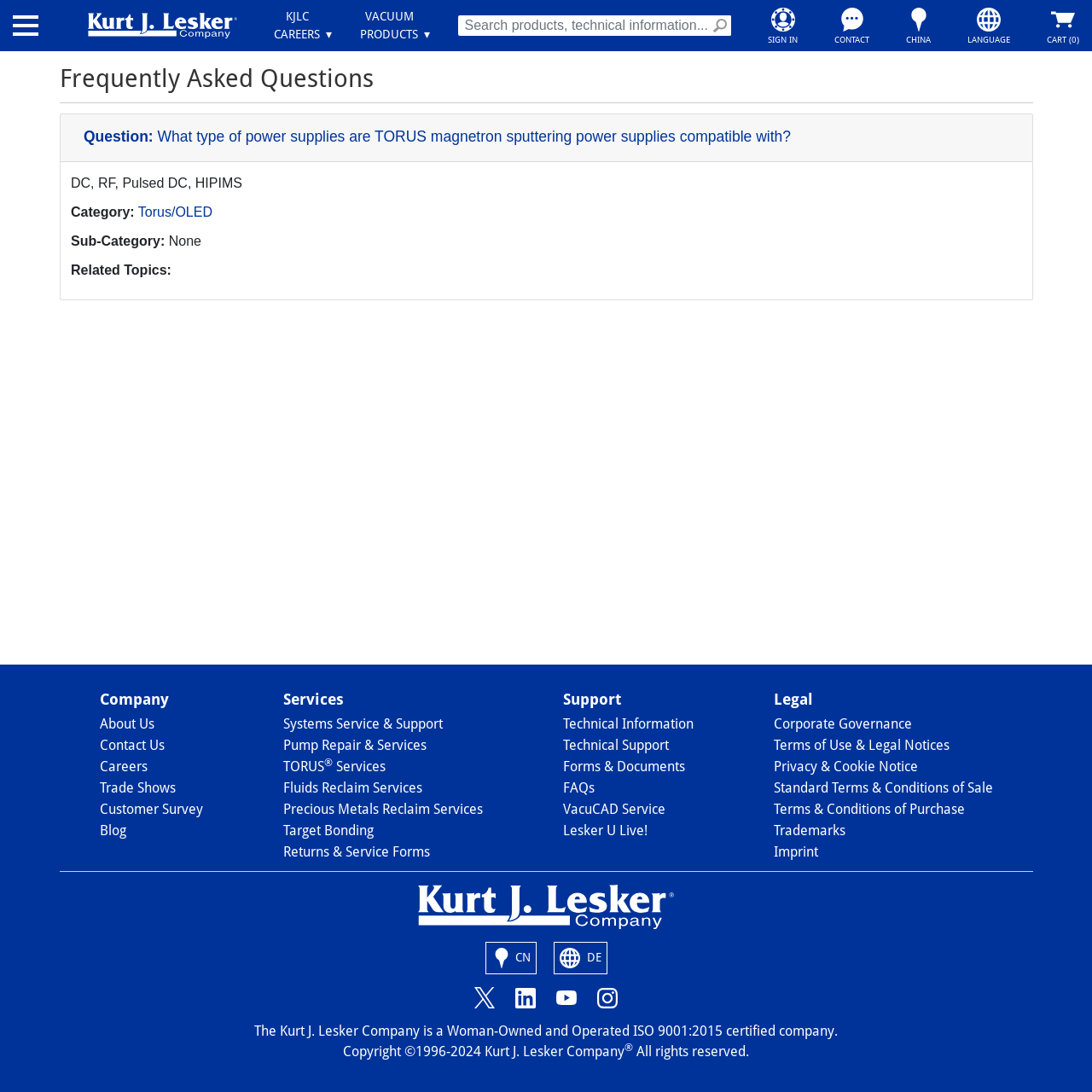Please determine the bounding box coordinates of the section I need to click to accomplish this instruction: "Read about company".

[0.091, 0.632, 0.186, 0.649]